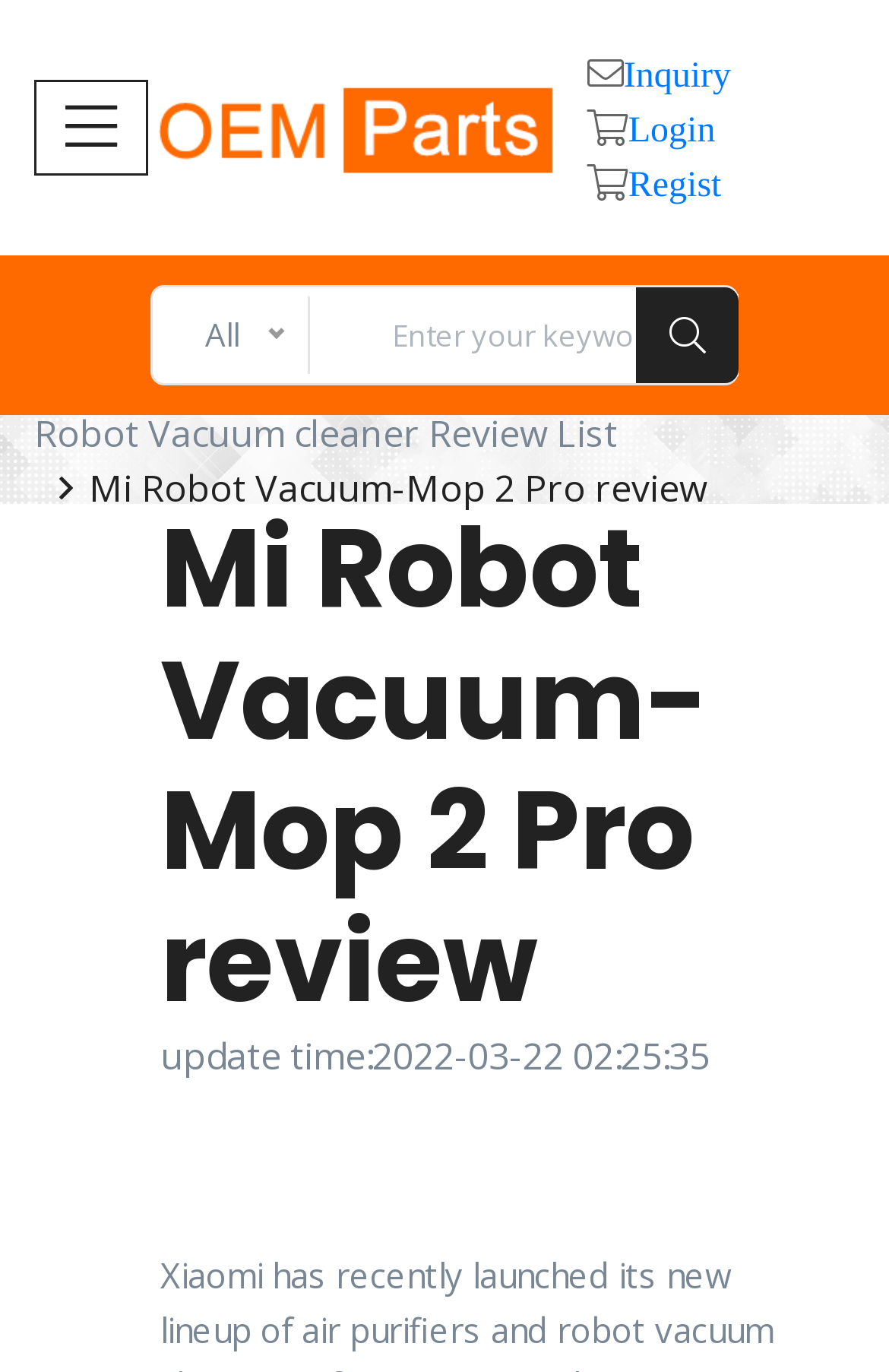Bounding box coordinates are given in the format (top-left x, top-left y, bottom-right x, bottom-right y). All values should be floating point numbers between 0 and 1. Provide the bounding box coordinate for the UI element described as: Login

[0.707, 0.08, 0.805, 0.106]